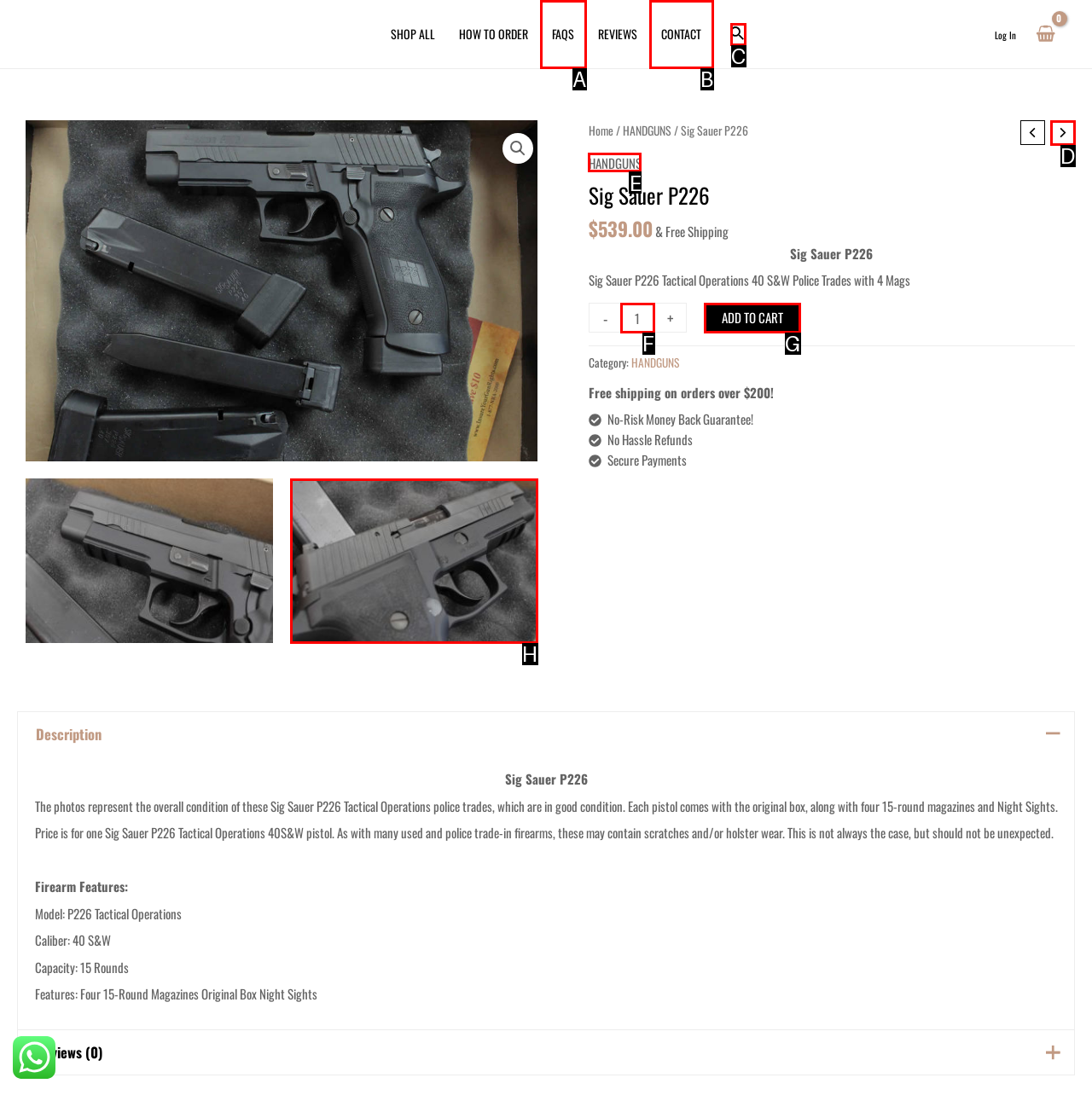Choose the letter of the element that should be clicked to complete the task: Add product to cart
Answer with the letter from the possible choices.

G